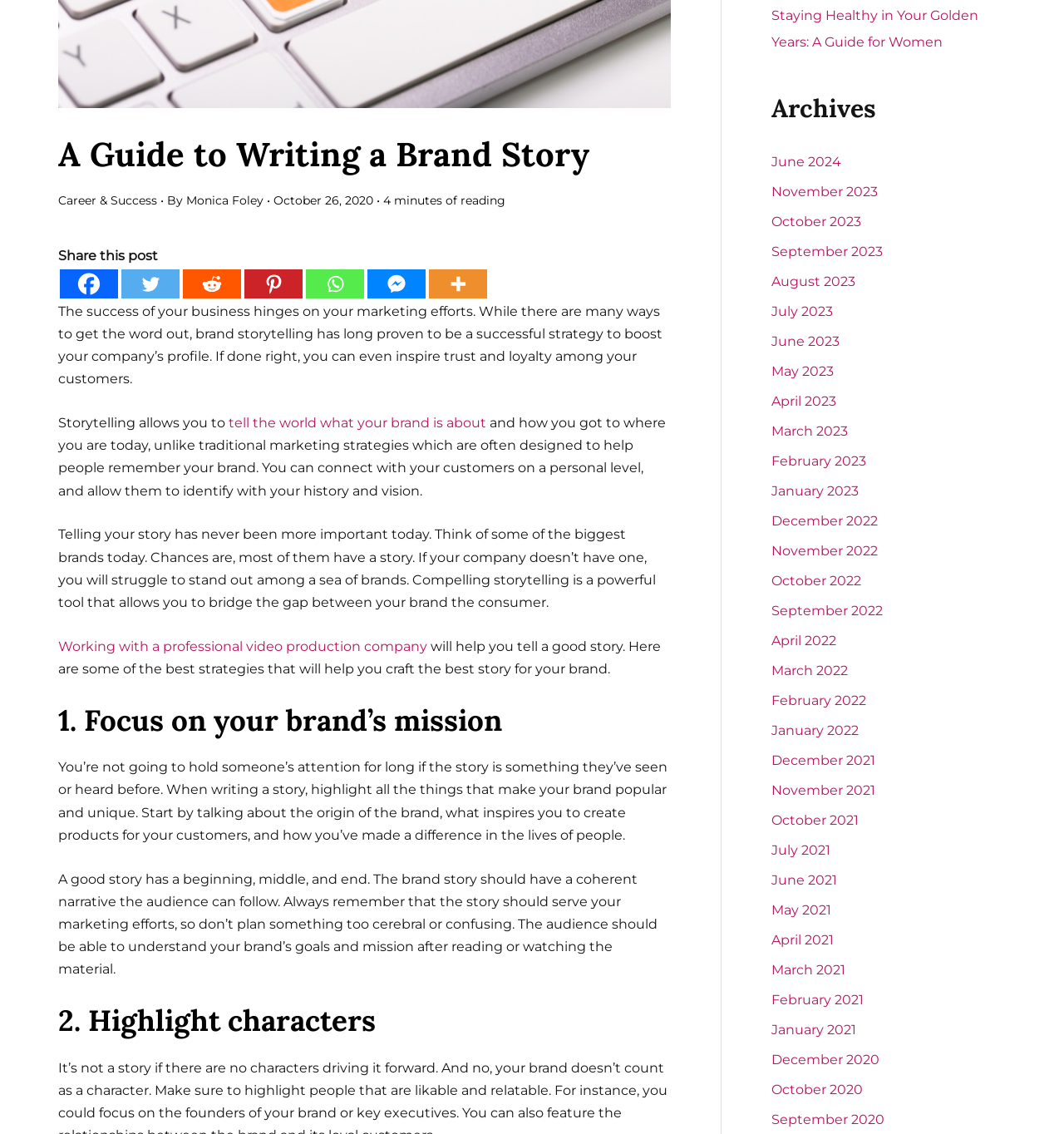Predict the bounding box coordinates of the UI element that matches this description: "Monica Foley". The coordinates should be in the format [left, top, right, bottom] with each value between 0 and 1.

[0.175, 0.17, 0.251, 0.183]